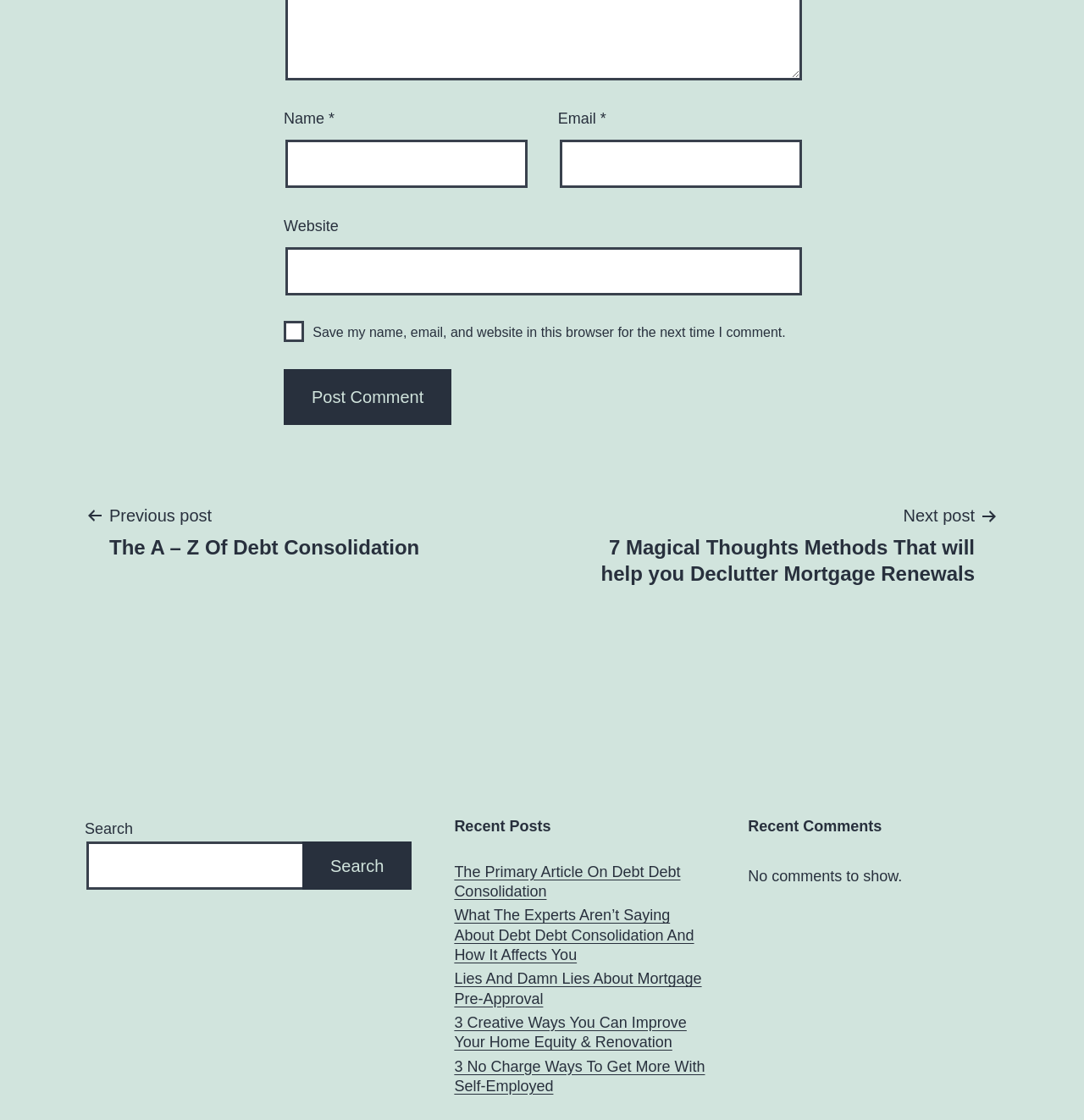Find the bounding box coordinates of the element to click in order to complete the given instruction: "Search for a topic."

[0.08, 0.751, 0.281, 0.794]